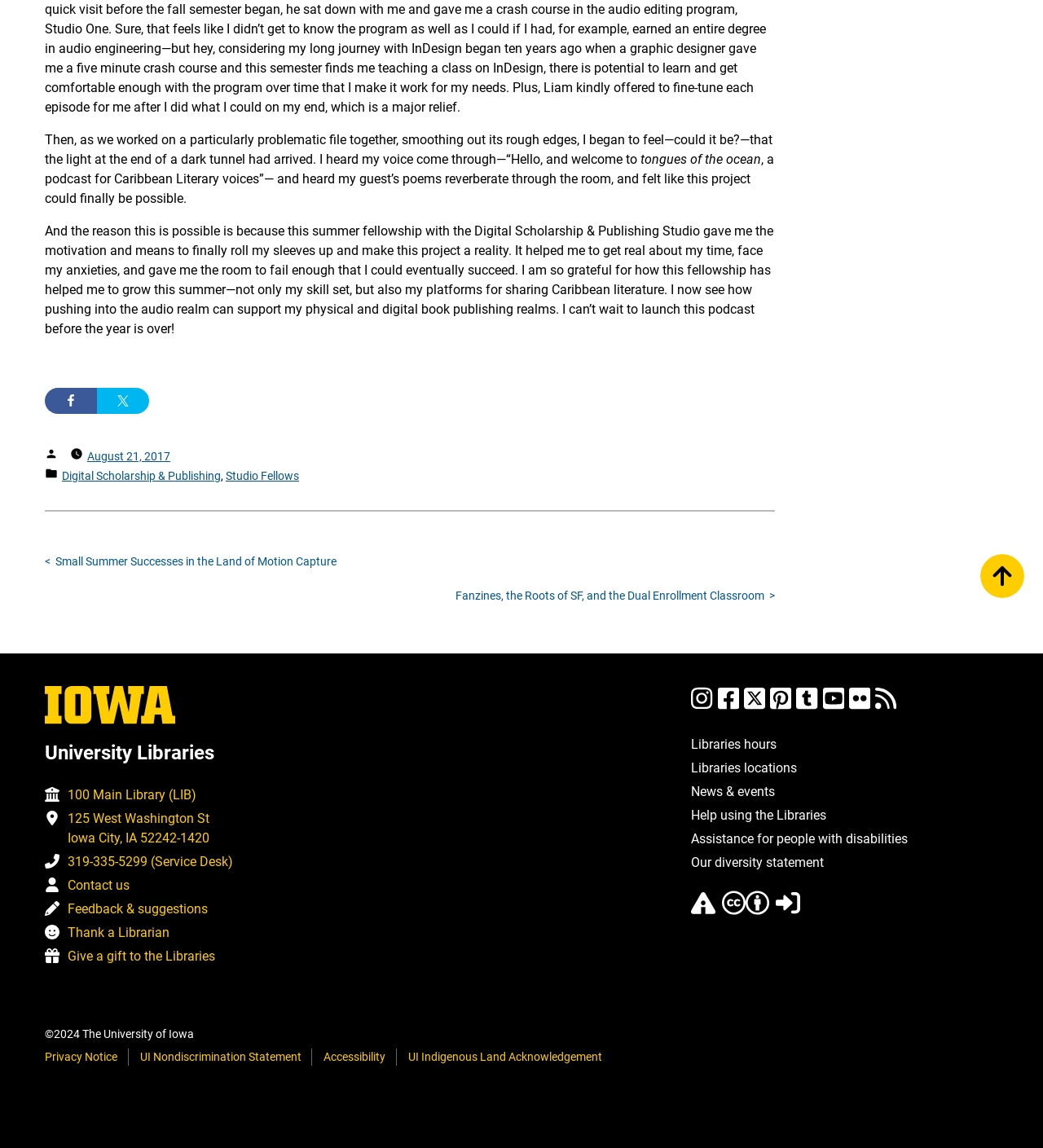Can you pinpoint the bounding box coordinates for the clickable element required for this instruction: "Contact us"? The coordinates should be four float numbers between 0 and 1, i.e., [left, top, right, bottom].

[0.065, 0.761, 0.124, 0.782]